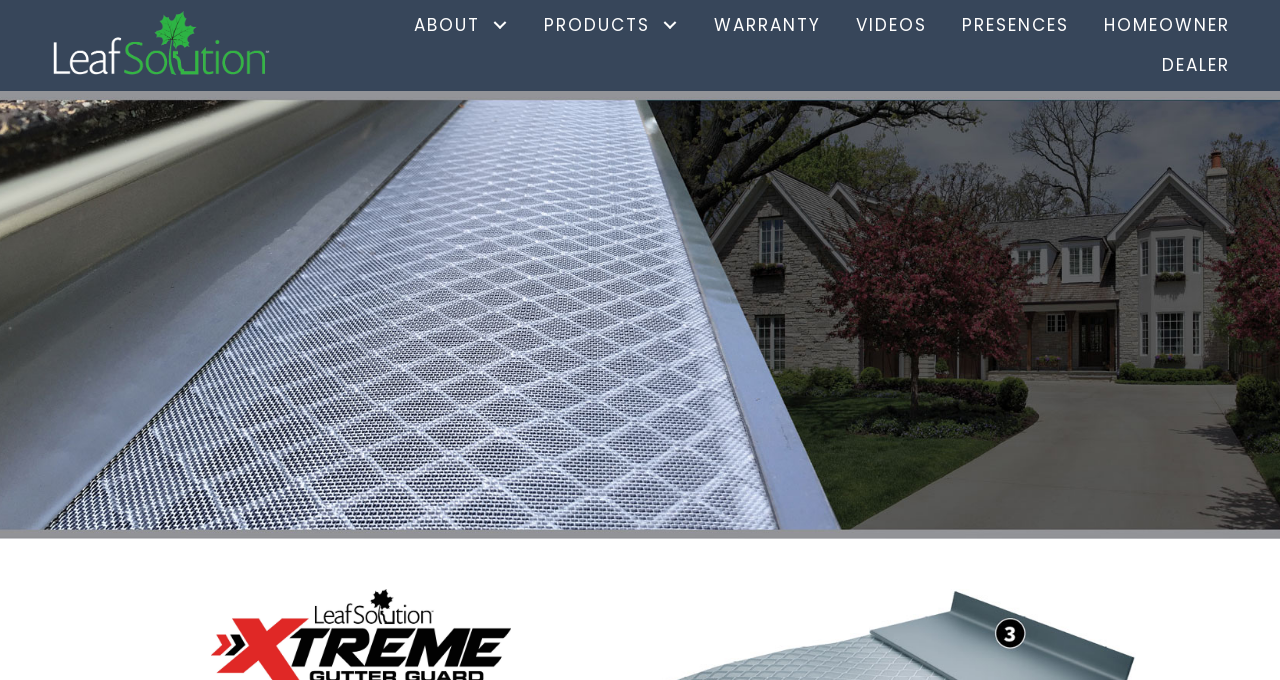Please identify the bounding box coordinates of where to click in order to follow the instruction: "Watch the VIDEOS".

[0.657, 0.007, 0.736, 0.067]